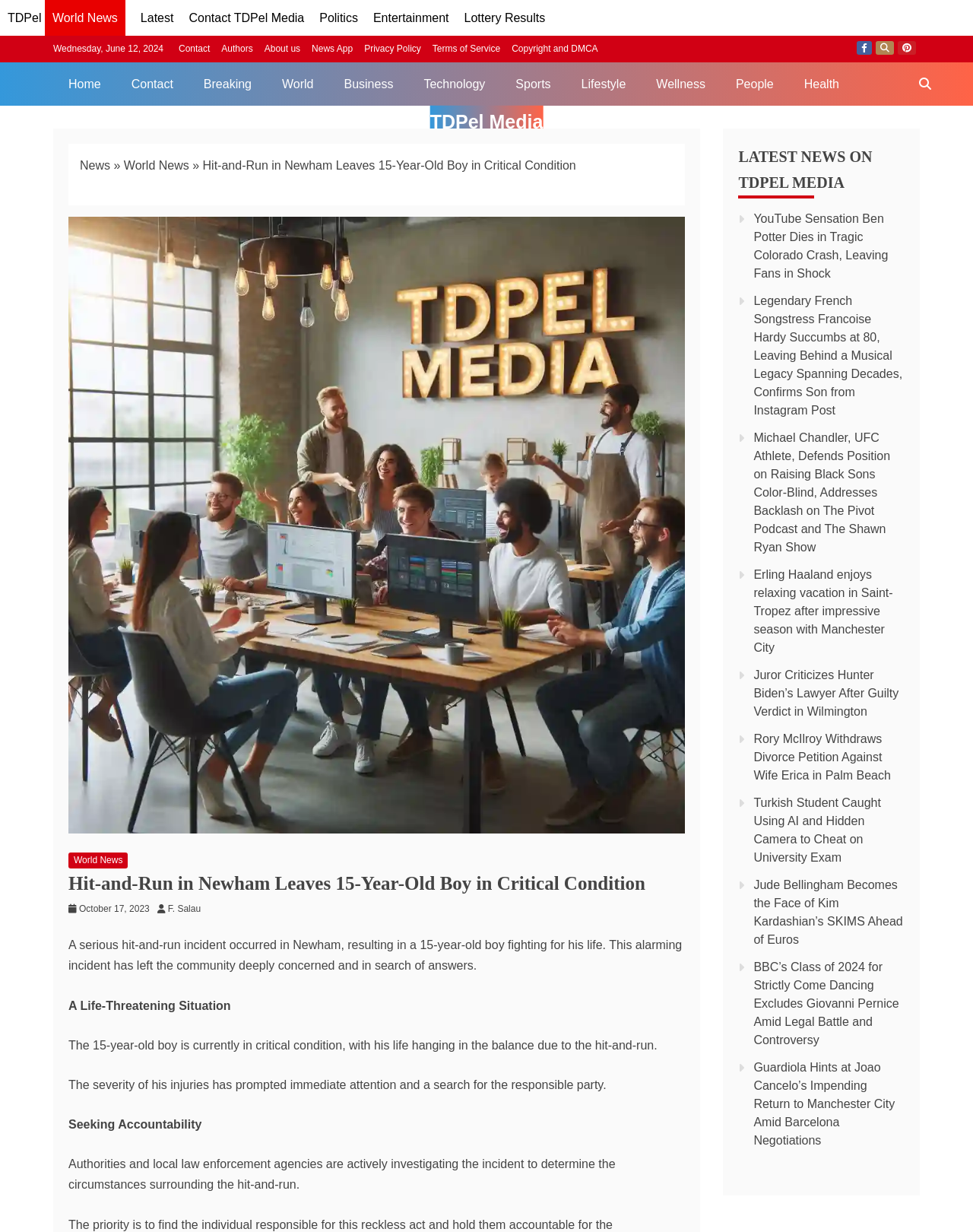Determine the bounding box coordinates of the UI element described below. Use the format (top-left x, top-left y, bottom-right x, bottom-right y) with floating point numbers between 0 and 1: aria-label="Search TDPel Media"

[0.933, 0.05, 0.969, 0.086]